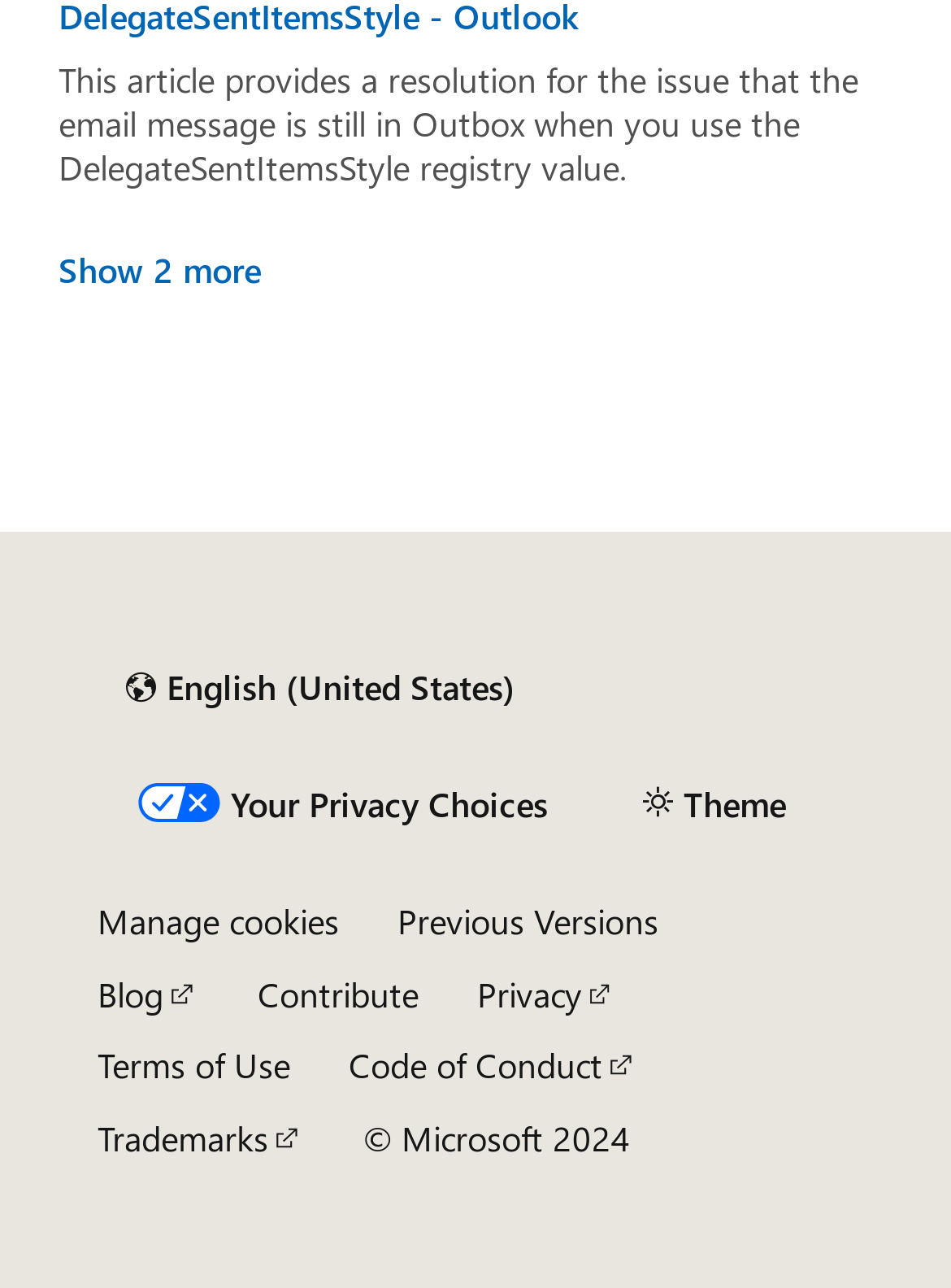How many links are available in the footer section?
Please provide a comprehensive answer based on the details in the screenshot.

The footer section contains links with IDs 131, 133, 134, 135, 136, 137, 138, 139, and 140, totaling 9 links.